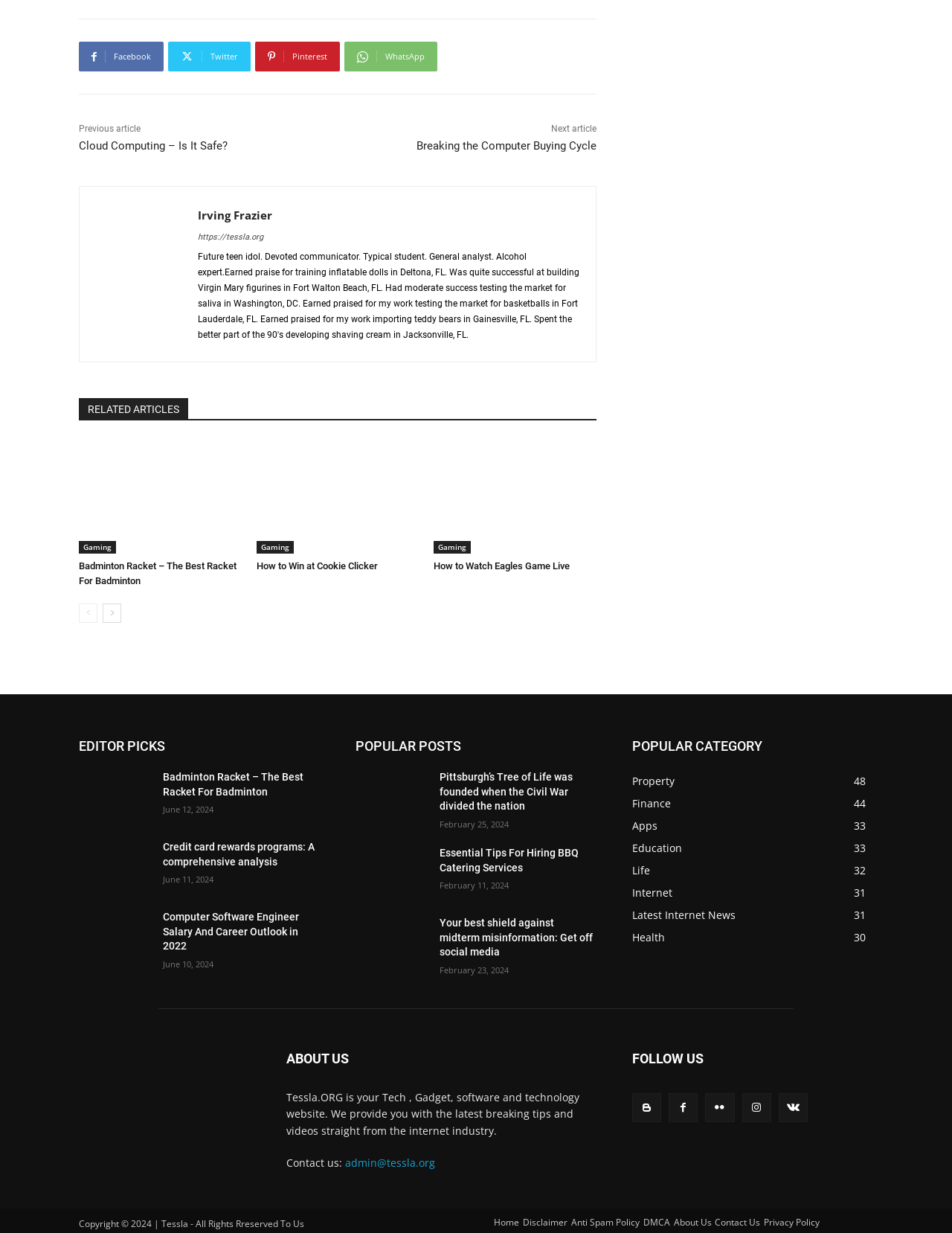Locate the bounding box of the UI element described by: "Irving Frazier" in the given webpage screenshot.

[0.208, 0.168, 0.609, 0.181]